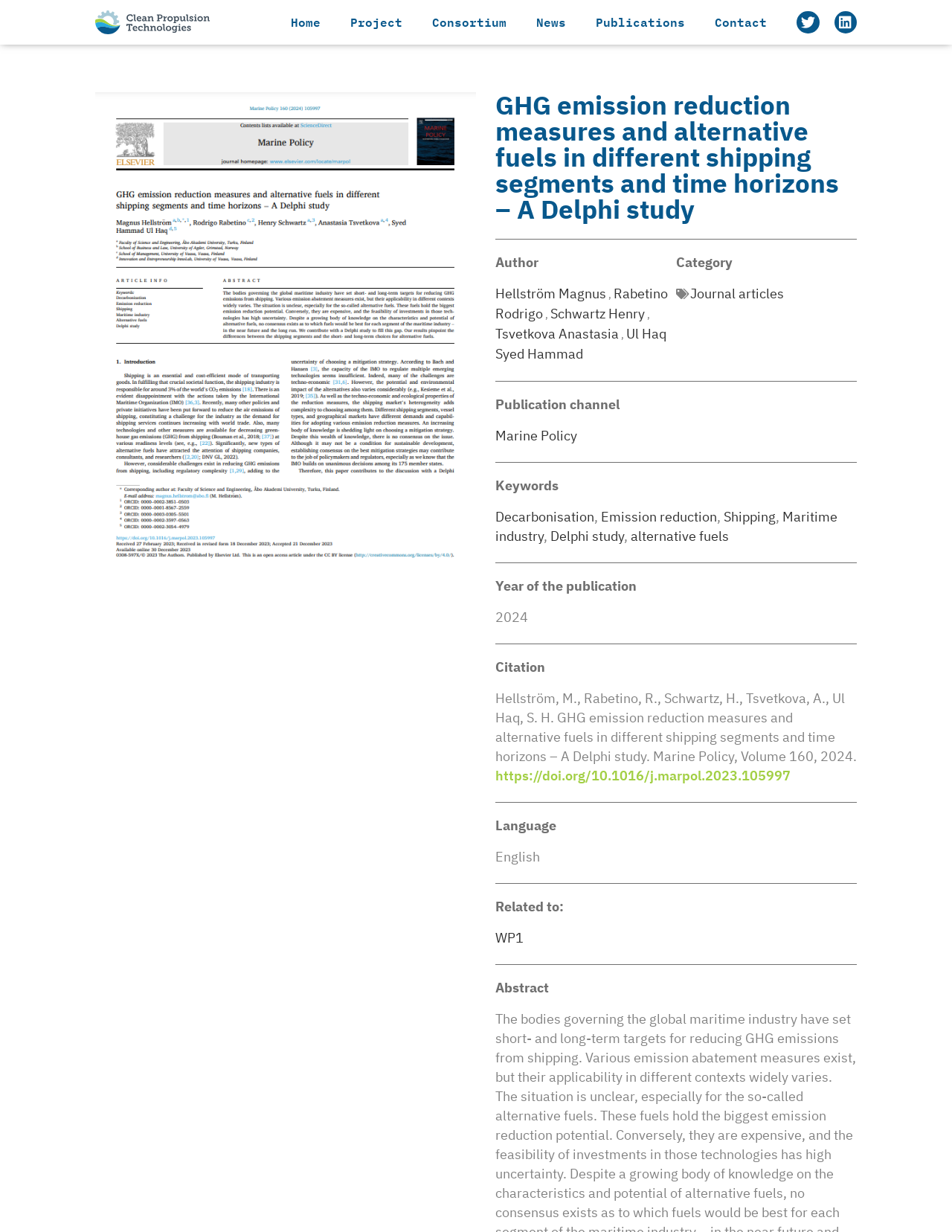Please predict the bounding box coordinates of the element's region where a click is necessary to complete the following instruction: "go to home page". The coordinates should be represented by four float numbers between 0 and 1, i.e., [left, top, right, bottom].

[0.29, 0.004, 0.353, 0.032]